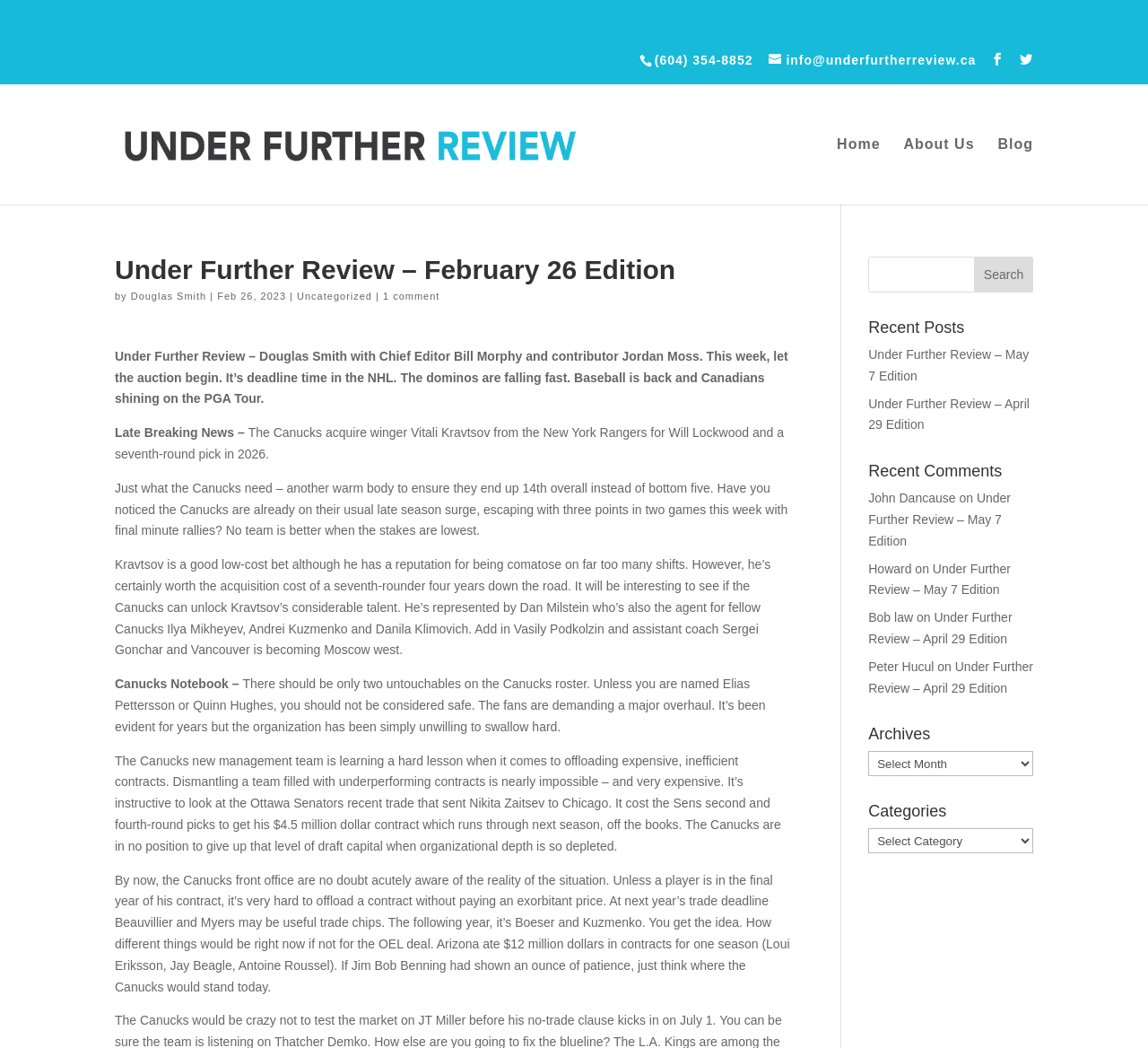Locate the bounding box coordinates of the clickable part needed for the task: "select a category".

[0.756, 0.791, 0.9, 0.815]